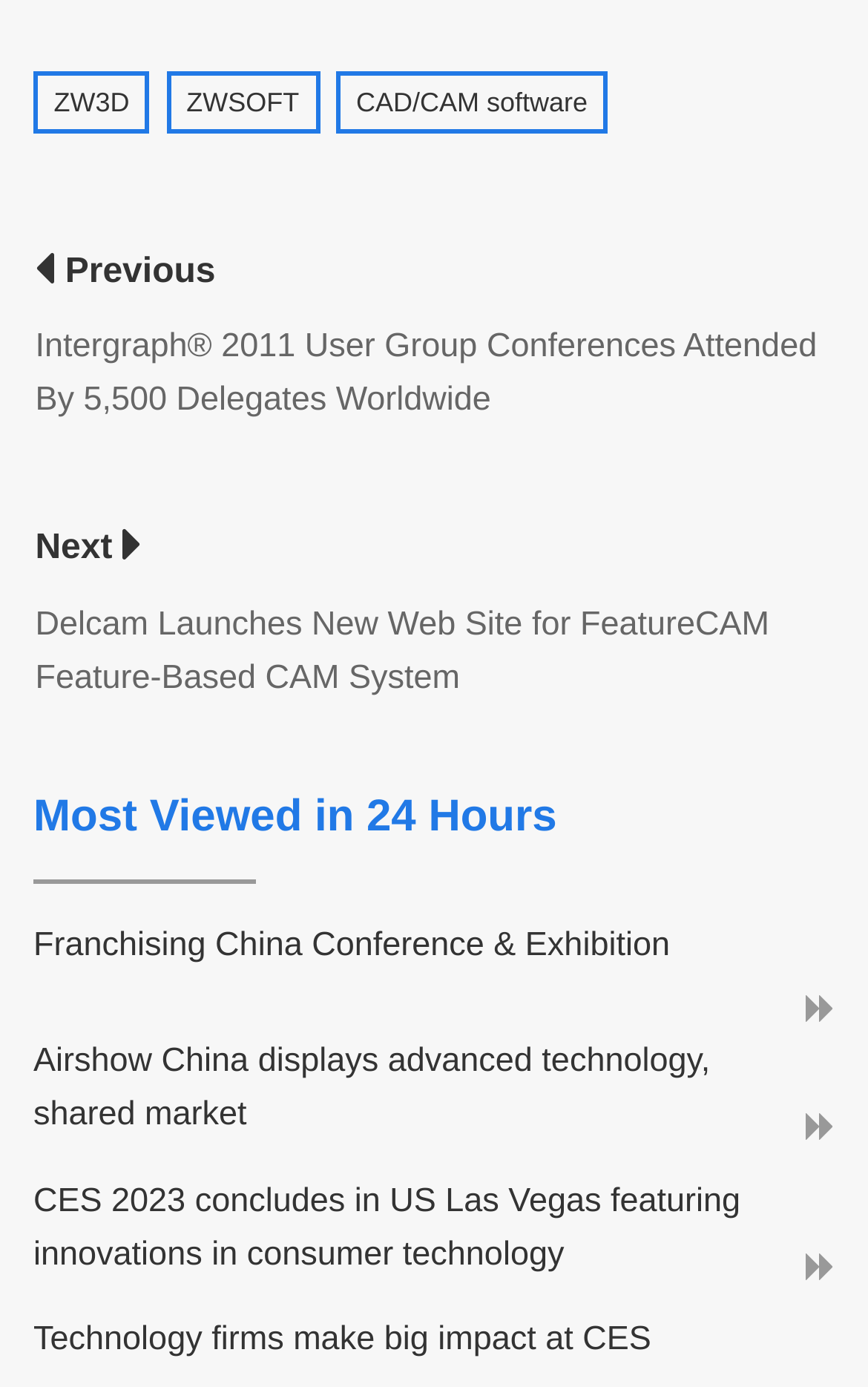Determine the bounding box coordinates of the clickable region to follow the instruction: "View Intergraph 2011 User Group Conferences".

[0.041, 0.237, 0.941, 0.302]